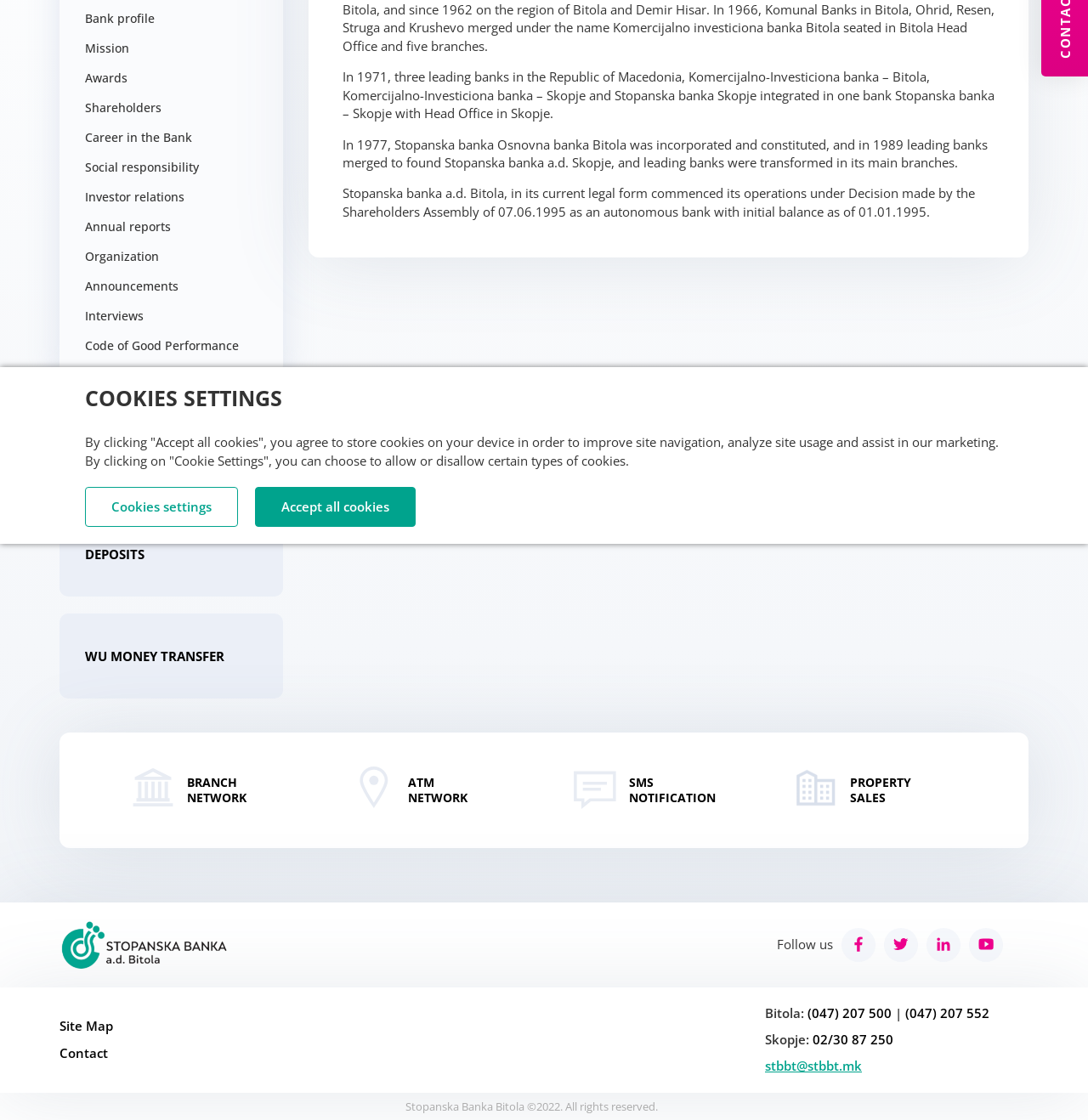Given the element description Social responsibility, specify the bounding box coordinates of the corresponding UI element in the format (top-left x, top-left y, bottom-right x, bottom-right y). All values must be between 0 and 1.

[0.078, 0.142, 0.236, 0.157]